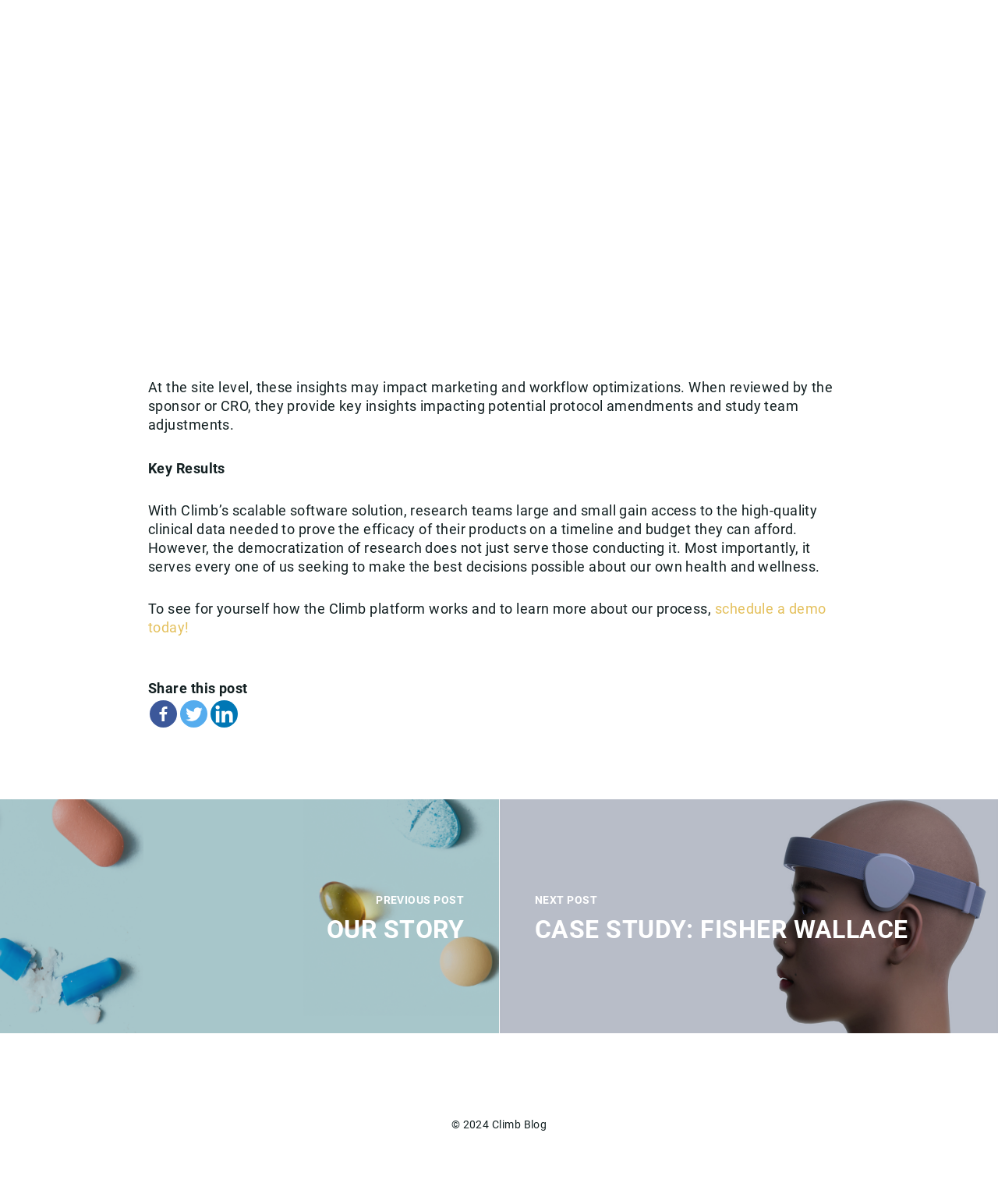Provide your answer in one word or a succinct phrase for the question: 
What is the topic of the next post?

CASE STUDY: FISHER WALLACE